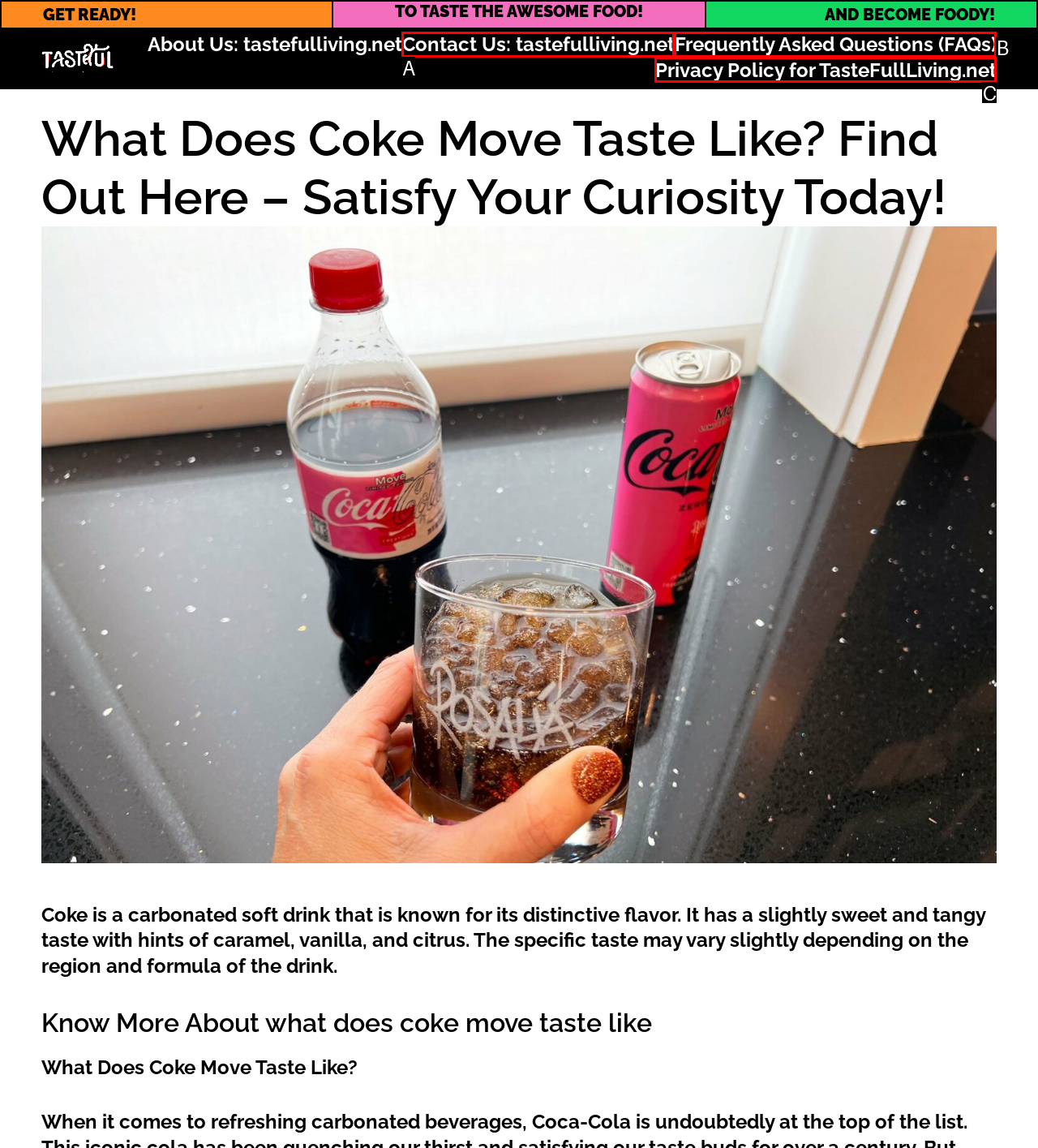From the given choices, identify the element that matches: Privacy Policy for TasteFullLiving.net
Answer with the letter of the selected option.

C